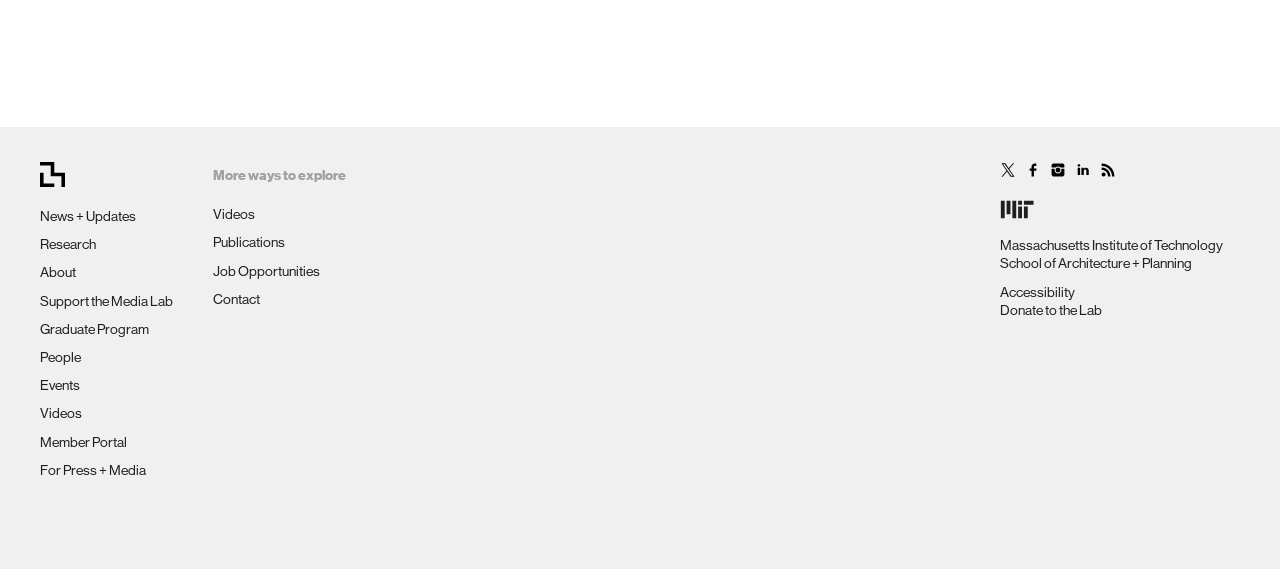Locate the bounding box coordinates of the element I should click to achieve the following instruction: "Click on News + Updates".

[0.031, 0.366, 0.106, 0.394]